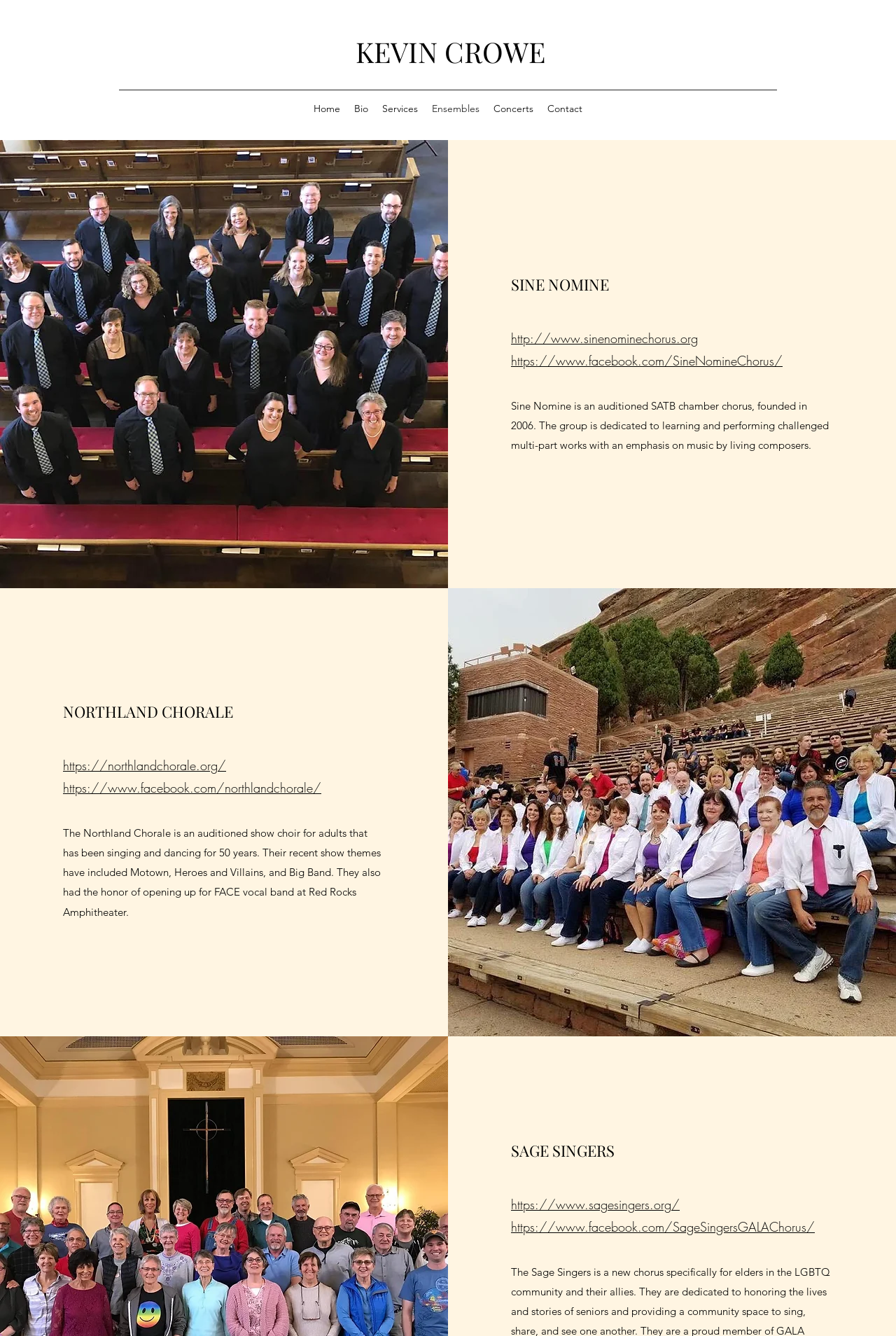Please identify the bounding box coordinates of the clickable area that will allow you to execute the instruction: "Subscribe via email".

None